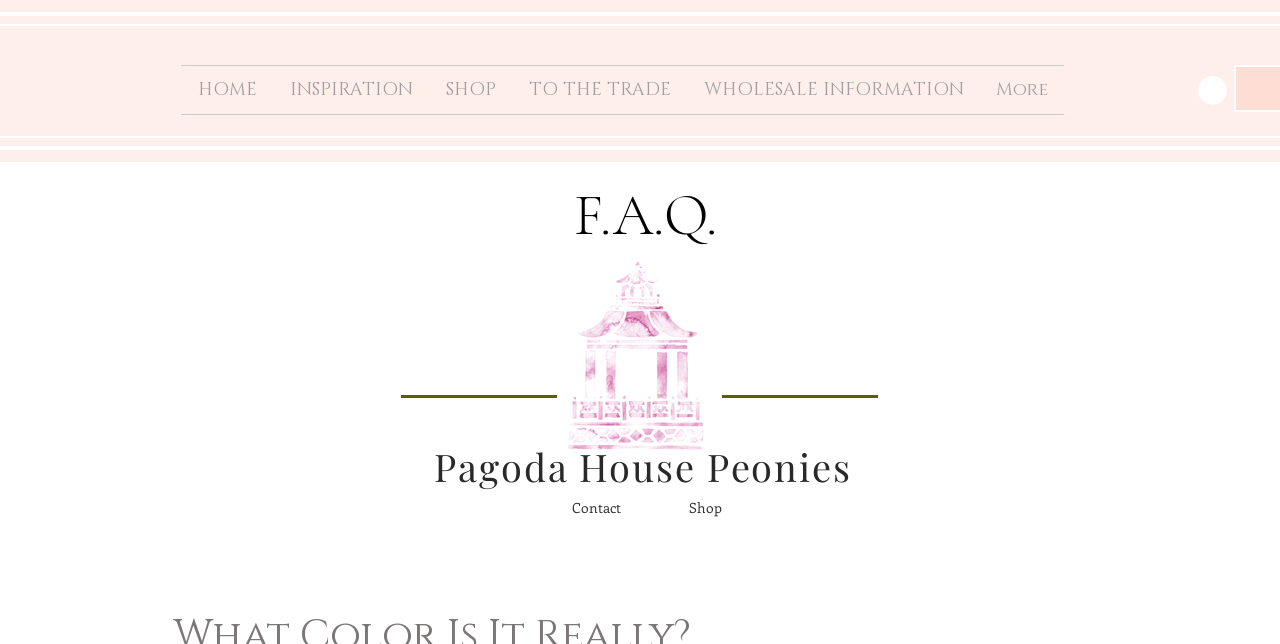Please extract and provide the main headline of the webpage.

What Color Is It Really?